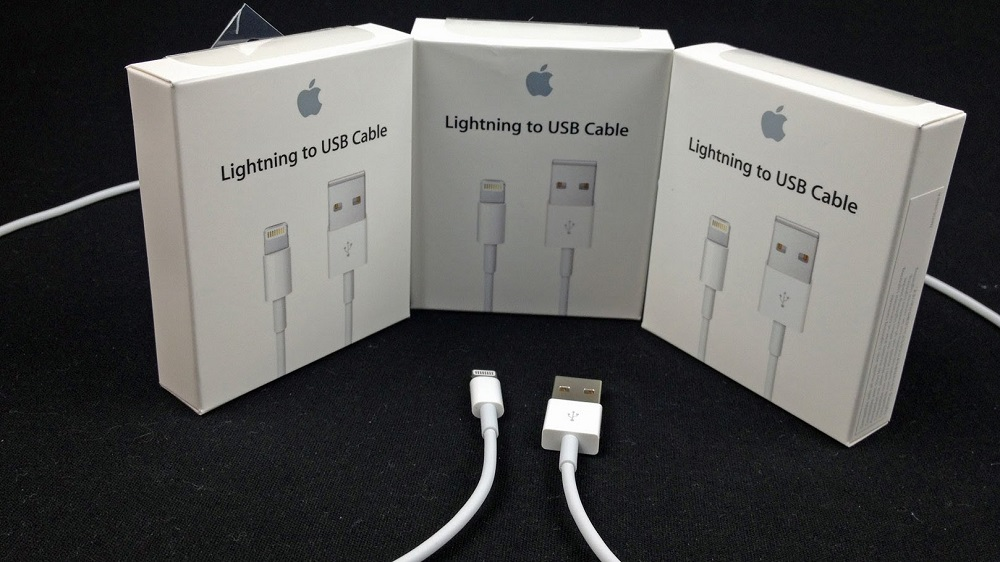Provide a thorough description of the image, including all visible elements.

The image features a collection of three neatly arranged boxes, each labeled "Lightning to USB Cable," showcasing an iconic Apple product. The cables inside the boxes are designed for connecting Apple devices to USB ports for charging and data transfer. In the foreground, a Lightning to USB cable is partially coiled, emphasizing its sleek and functional design. The boxes reflect a clean, minimalist aesthetic typical of Apple products, characterized by a white background with simple text and the recognizable Apple logo. This setup captures the essence of Apple's commitment to quality and usability in technology accessories.